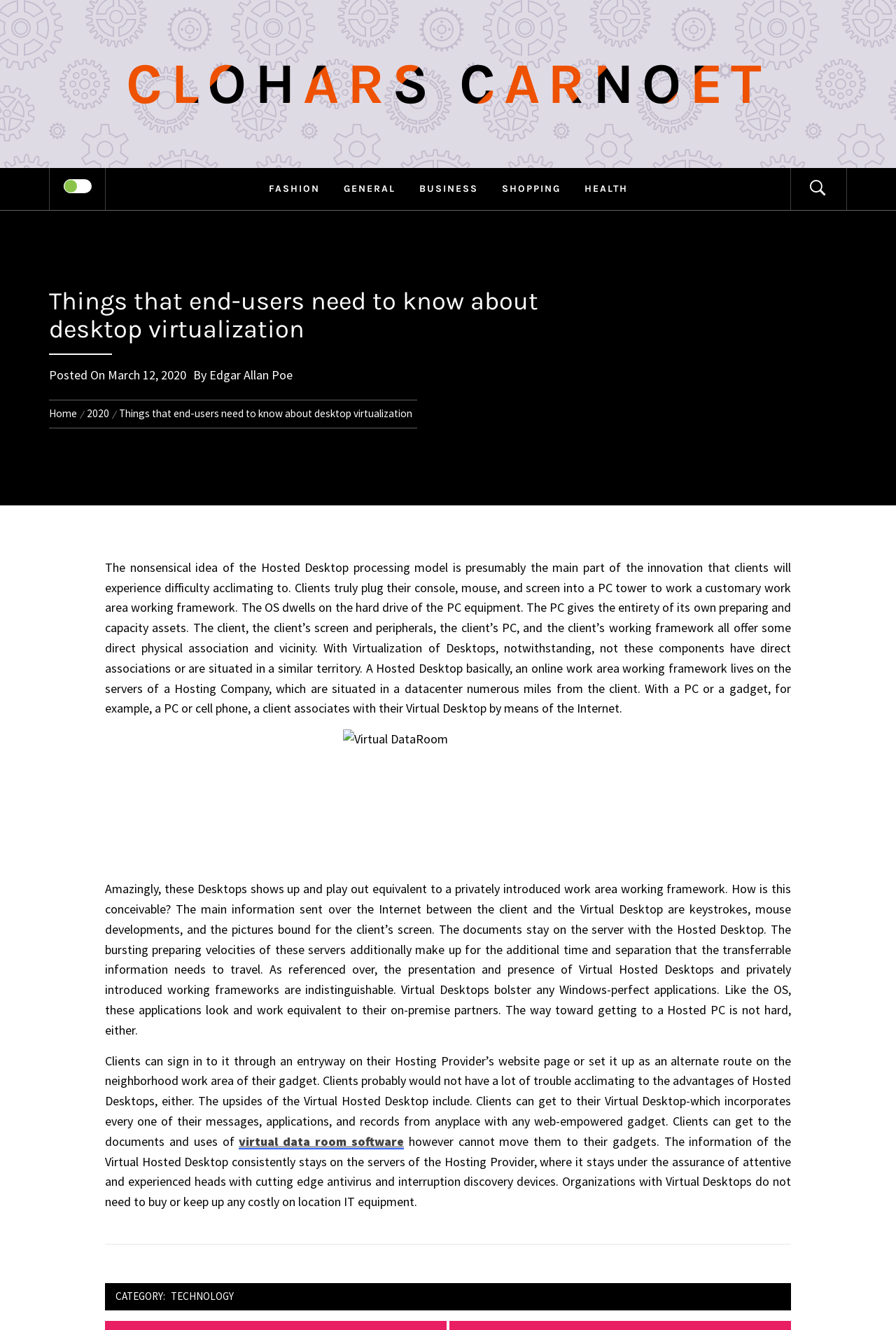What is the benefit of using Virtual Hosted Desktops?
Using the visual information, respond with a single word or phrase.

Access from anywhere